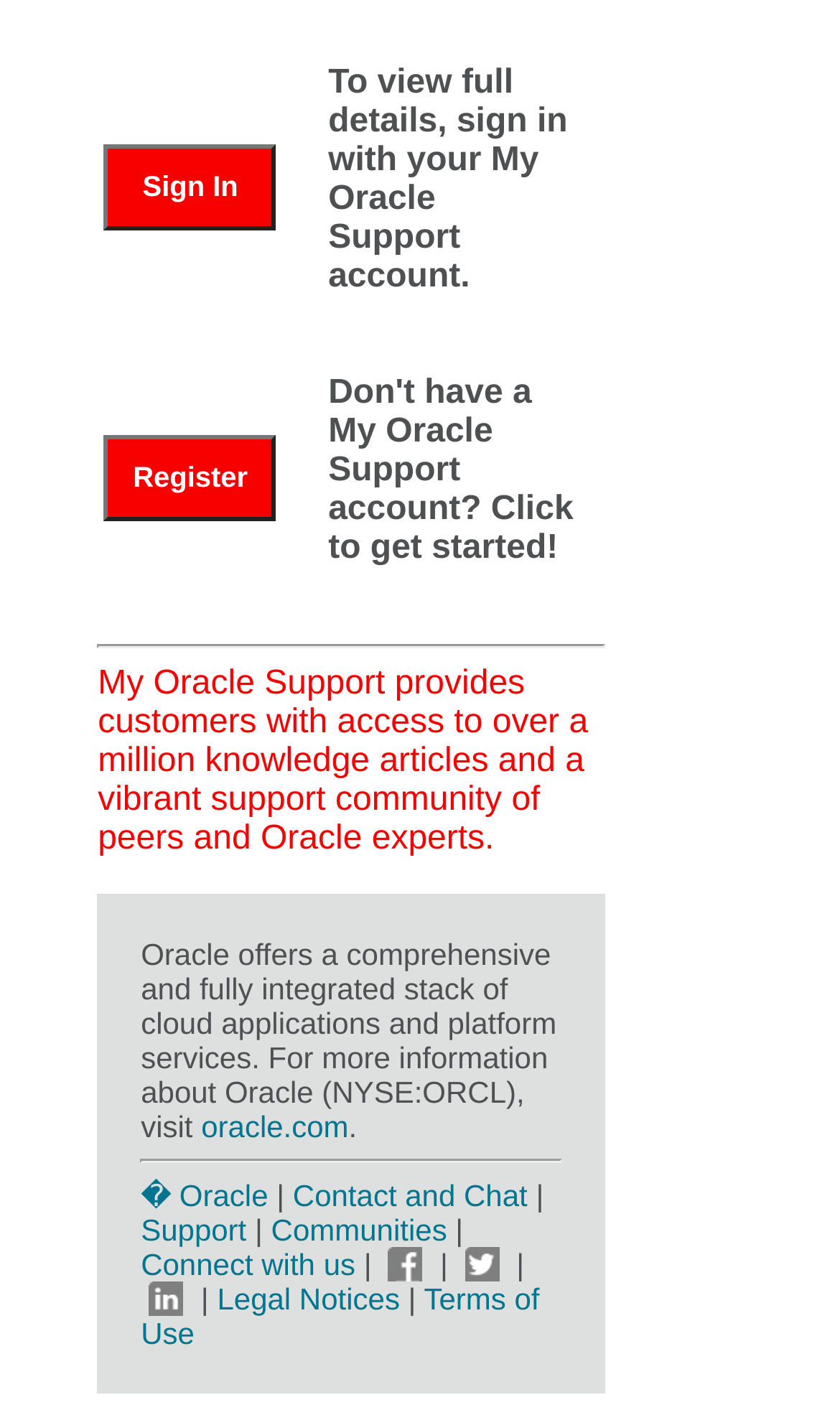What can be done if I don't have a My Oracle Support account?
Using the picture, provide a one-word or short phrase answer.

Click to get started